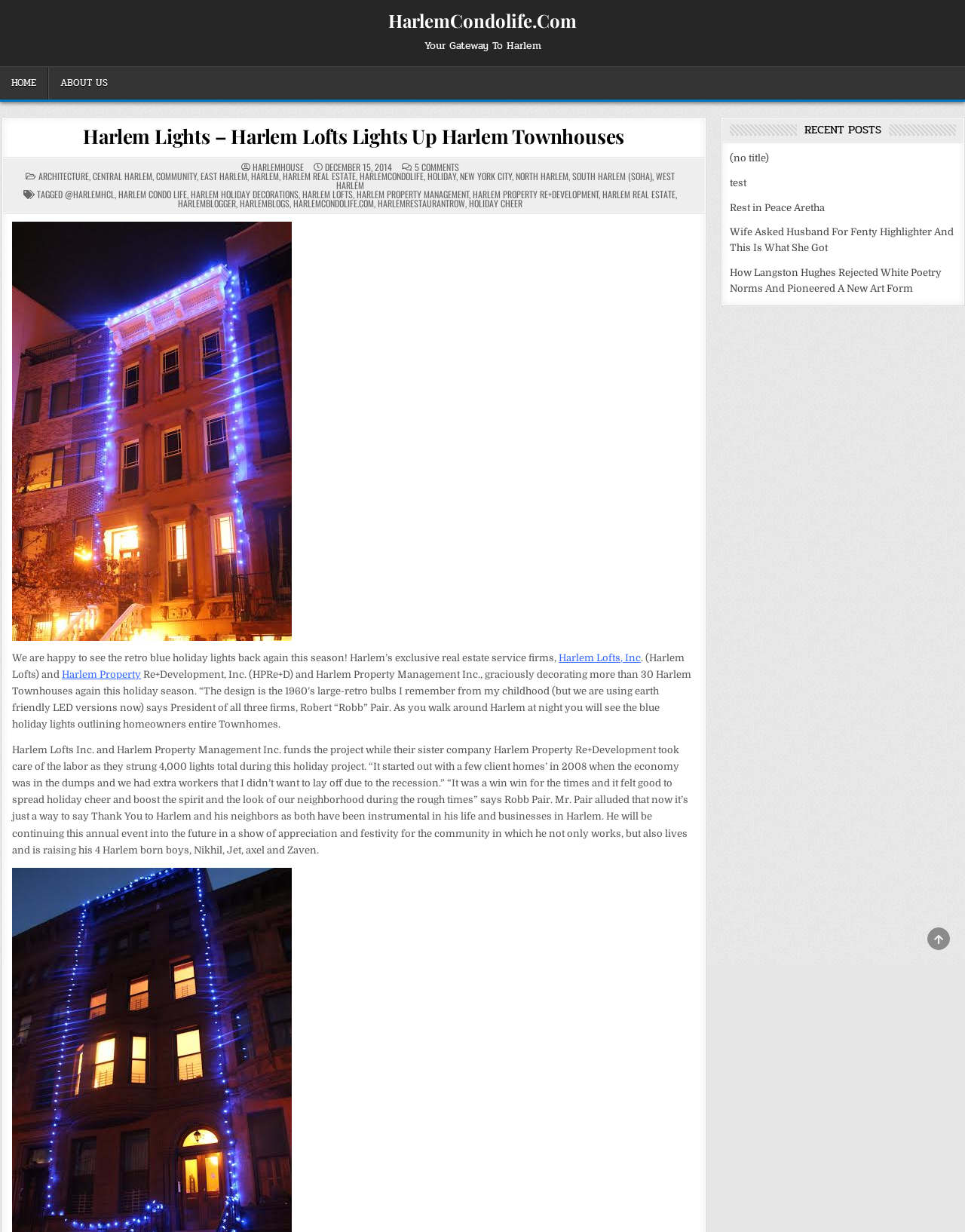Answer the question using only one word or a concise phrase: What is the name of the real estate service firm mentioned in the article?

Harlem Lofts, Inc